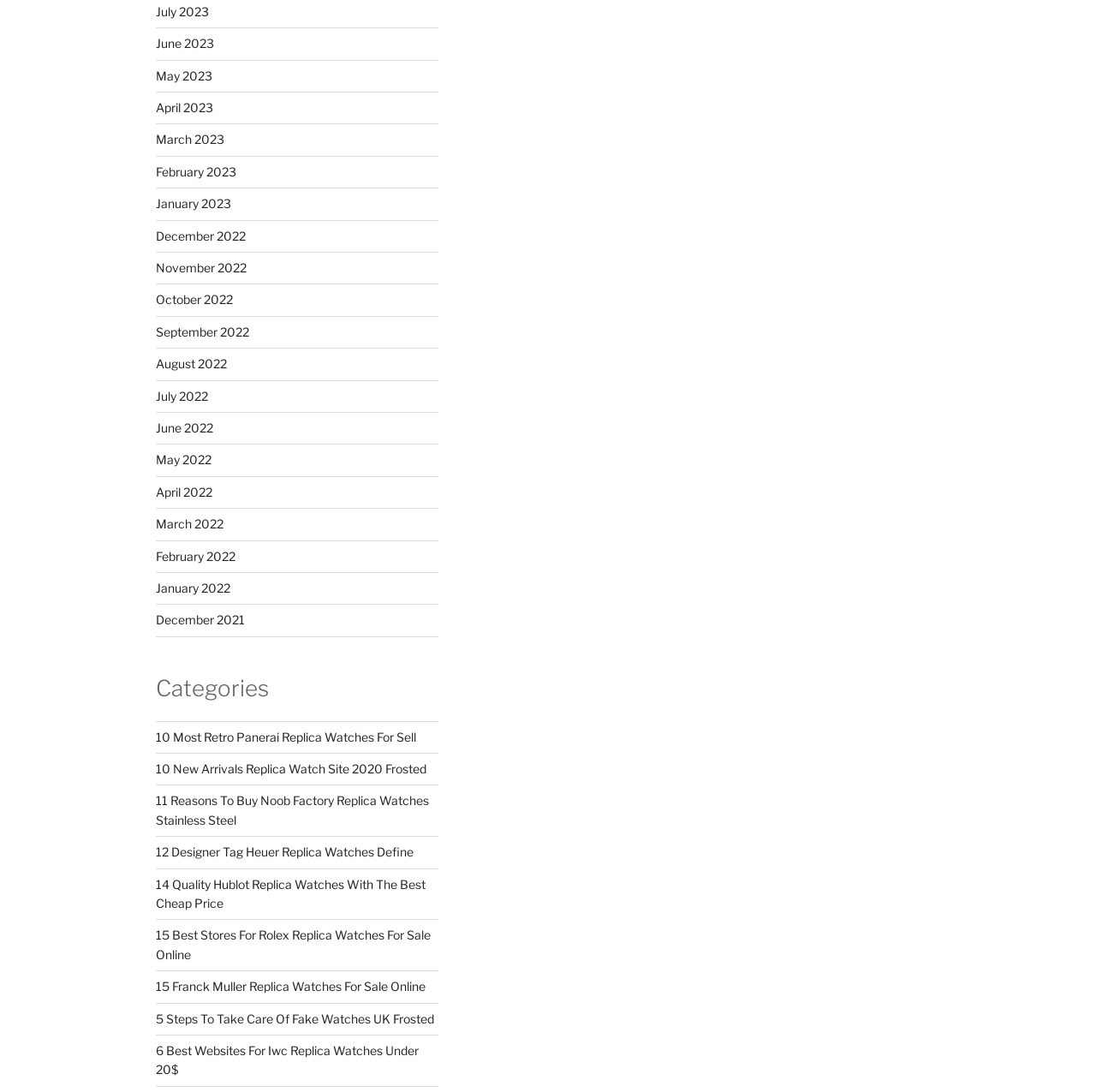Can you find the bounding box coordinates for the element that needs to be clicked to execute this instruction: "View 10 Most Retro Panerai Replica Watches For Sell"? The coordinates should be given as four float numbers between 0 and 1, i.e., [left, top, right, bottom].

[0.142, 0.668, 0.38, 0.681]